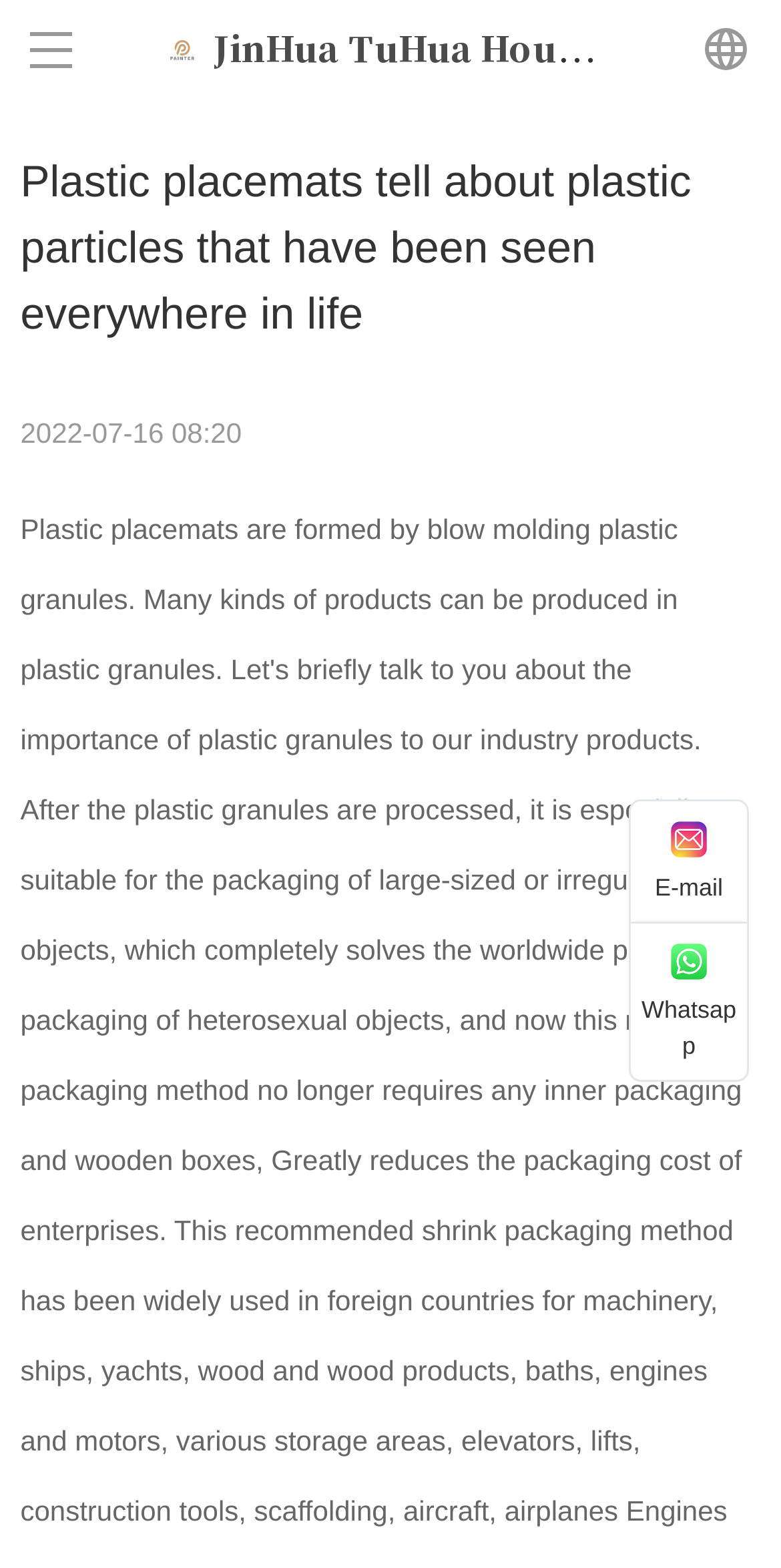Extract the bounding box of the UI element described as: "Brand Story".

[0.041, 0.327, 0.959, 0.391]